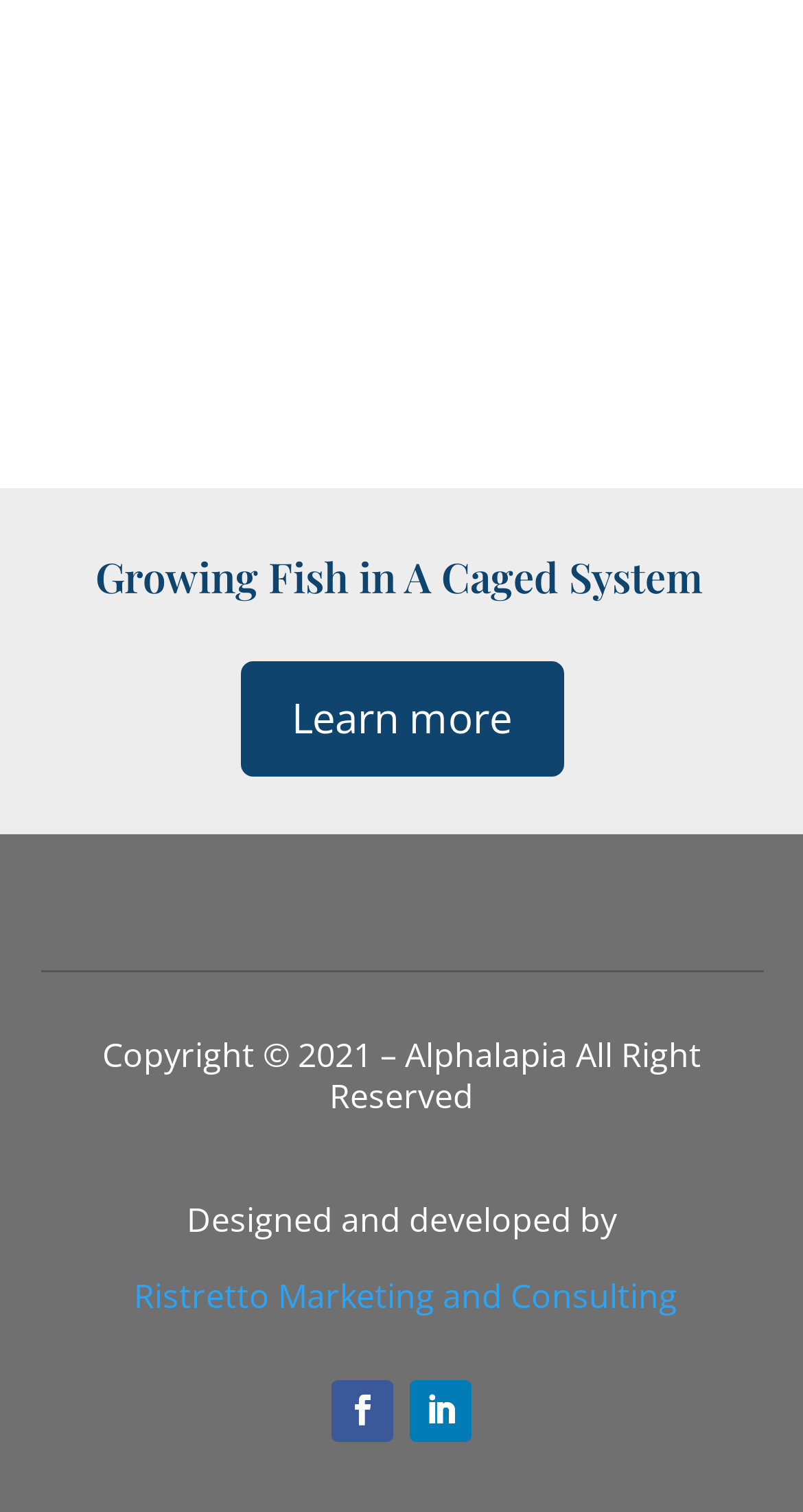Who designed and developed the webpage?
Please give a detailed and elaborate answer to the question.

The webpage's footer section contains the text 'Designed and developed by Ristretto Marketing and Consulting', which indicates that this entity is responsible for the design and development of the webpage.